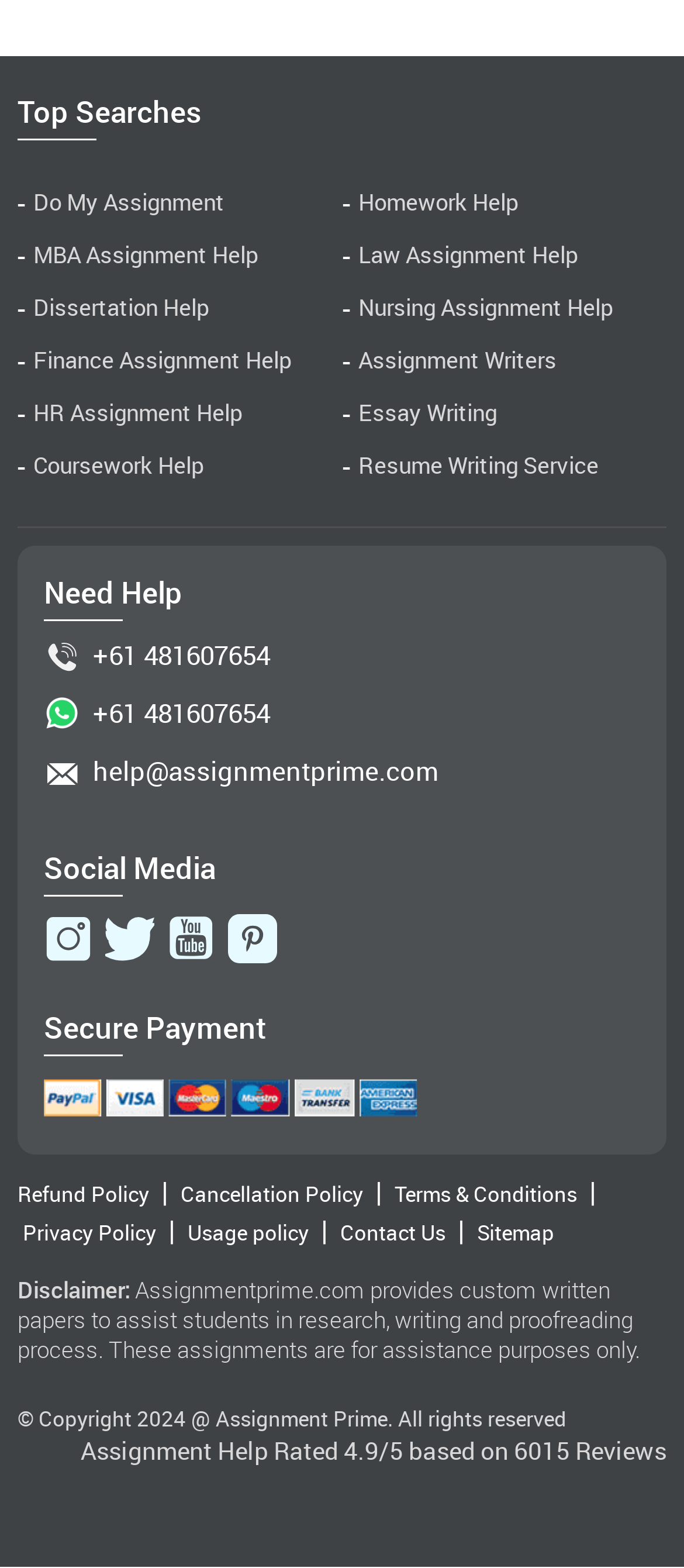Please find the bounding box coordinates of the element that needs to be clicked to perform the following instruction: "Click on 'Contact Us'". The bounding box coordinates should be four float numbers between 0 and 1, represented as [left, top, right, bottom].

[0.49, 0.777, 0.659, 0.794]